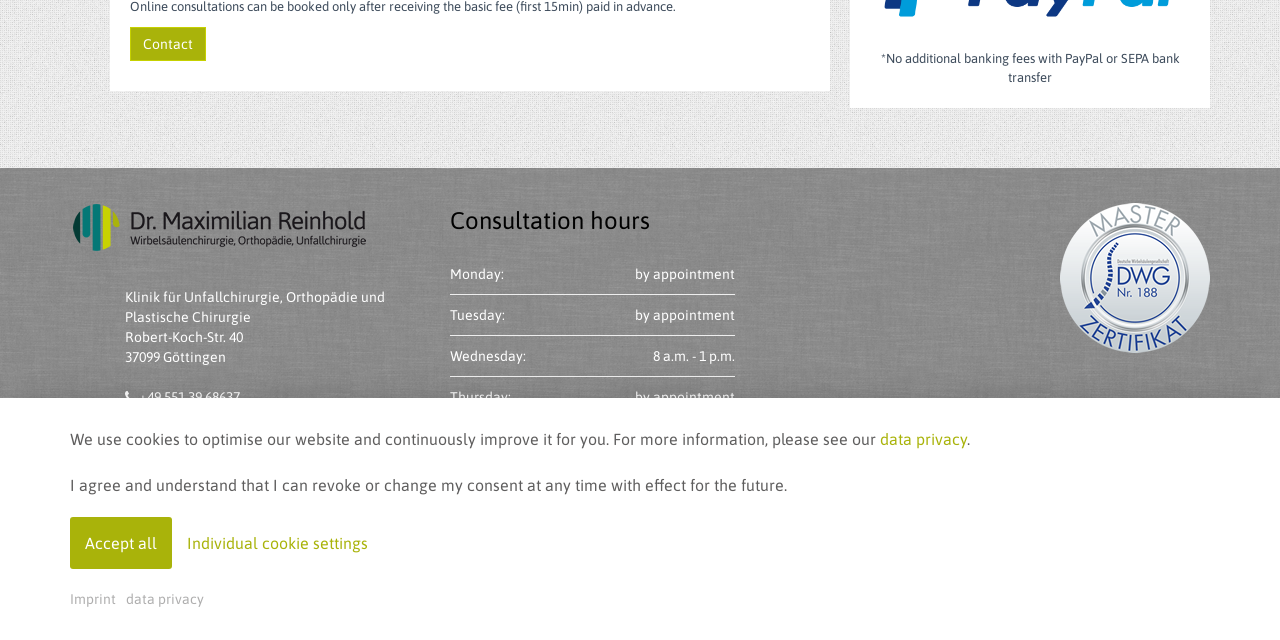Provide the bounding box for the UI element matching this description: "Login".

None